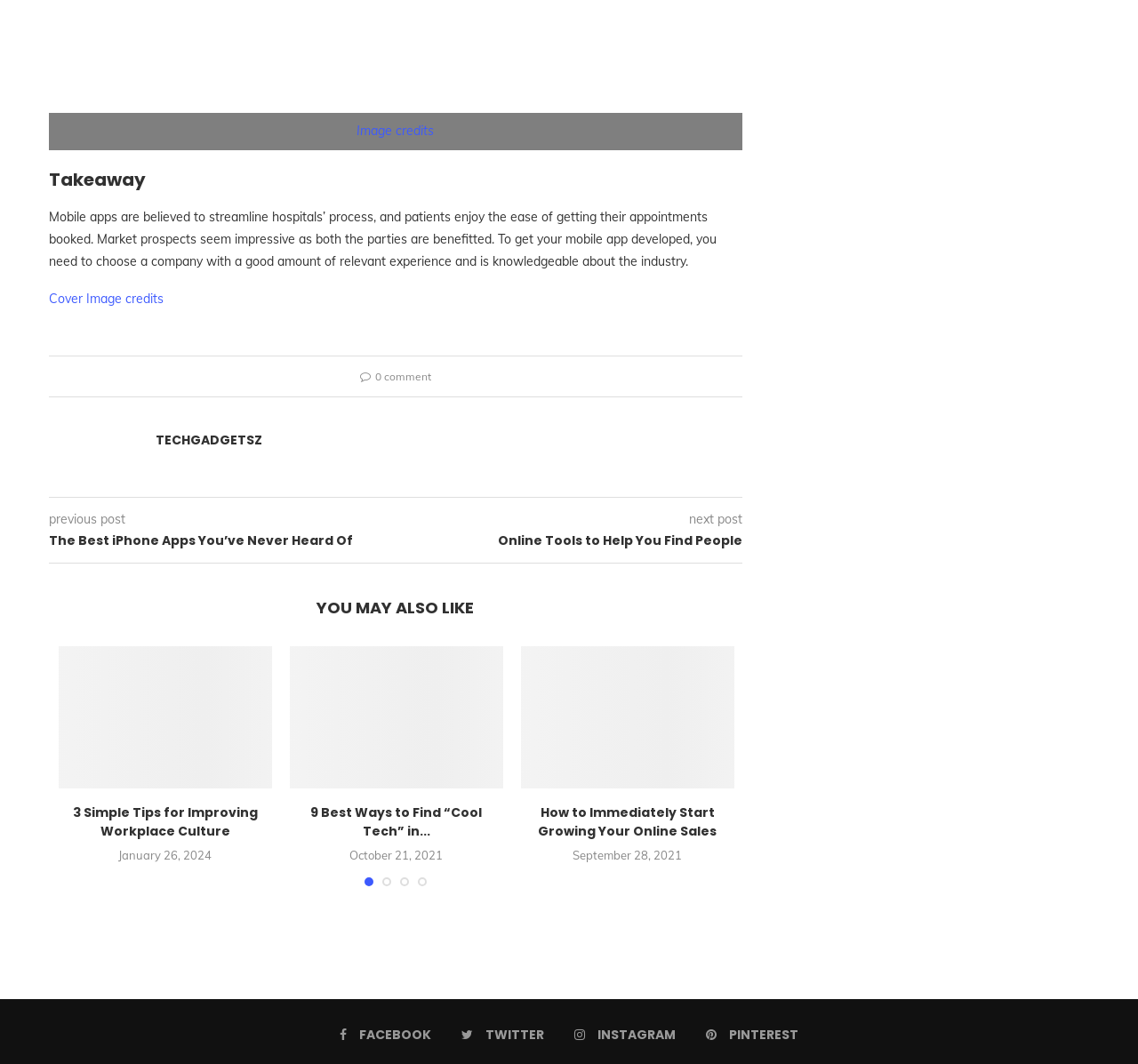Pinpoint the bounding box coordinates of the clickable area needed to execute the instruction: "Click on 'Takeaway'". The coordinates should be specified as four float numbers between 0 and 1, i.e., [left, top, right, bottom].

[0.043, 0.158, 0.652, 0.179]